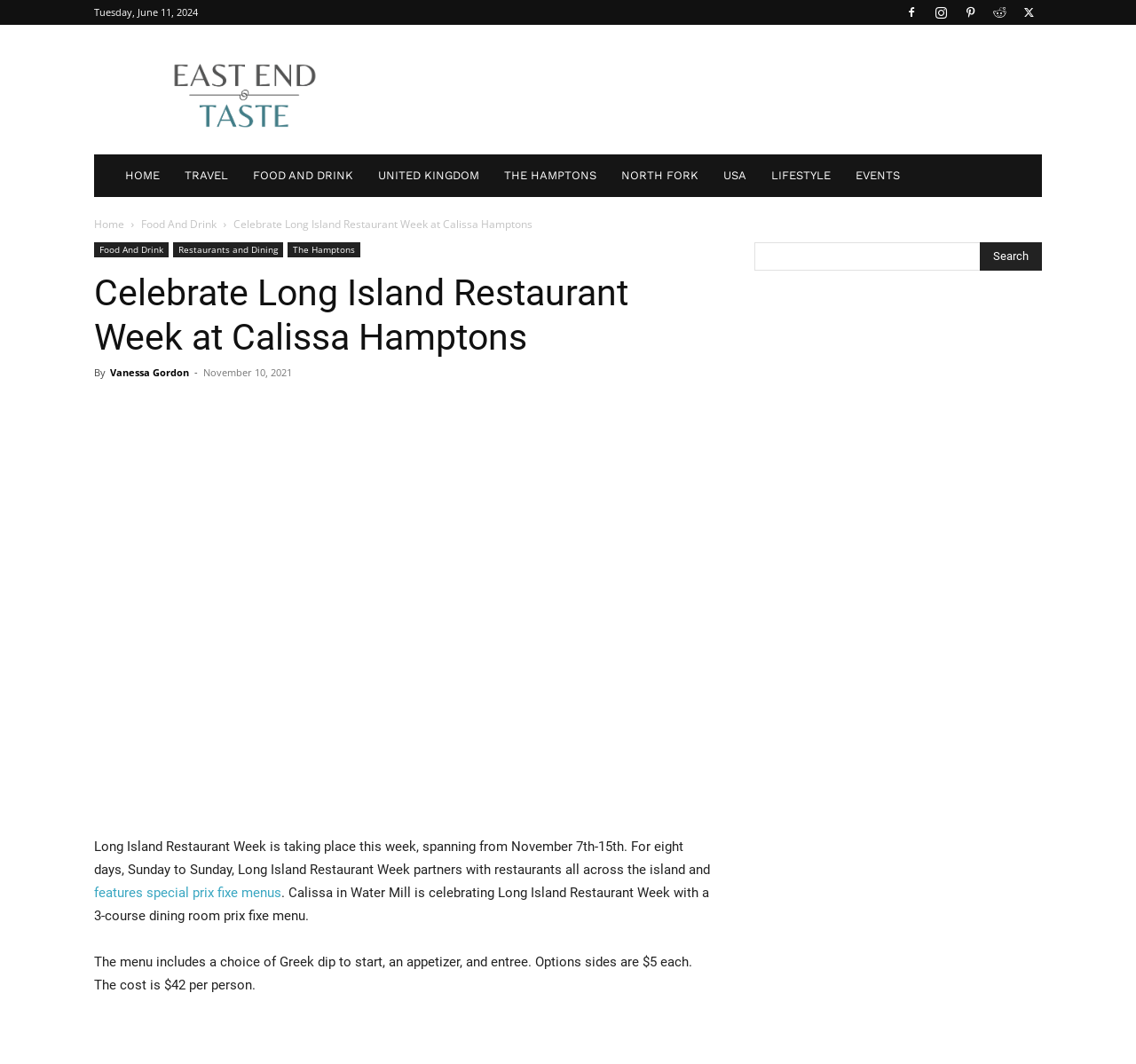Locate the bounding box coordinates of the element to click to perform the following action: 'View 'Food And Drink' page'. The coordinates should be given as four float values between 0 and 1, in the form of [left, top, right, bottom].

[0.124, 0.204, 0.191, 0.218]